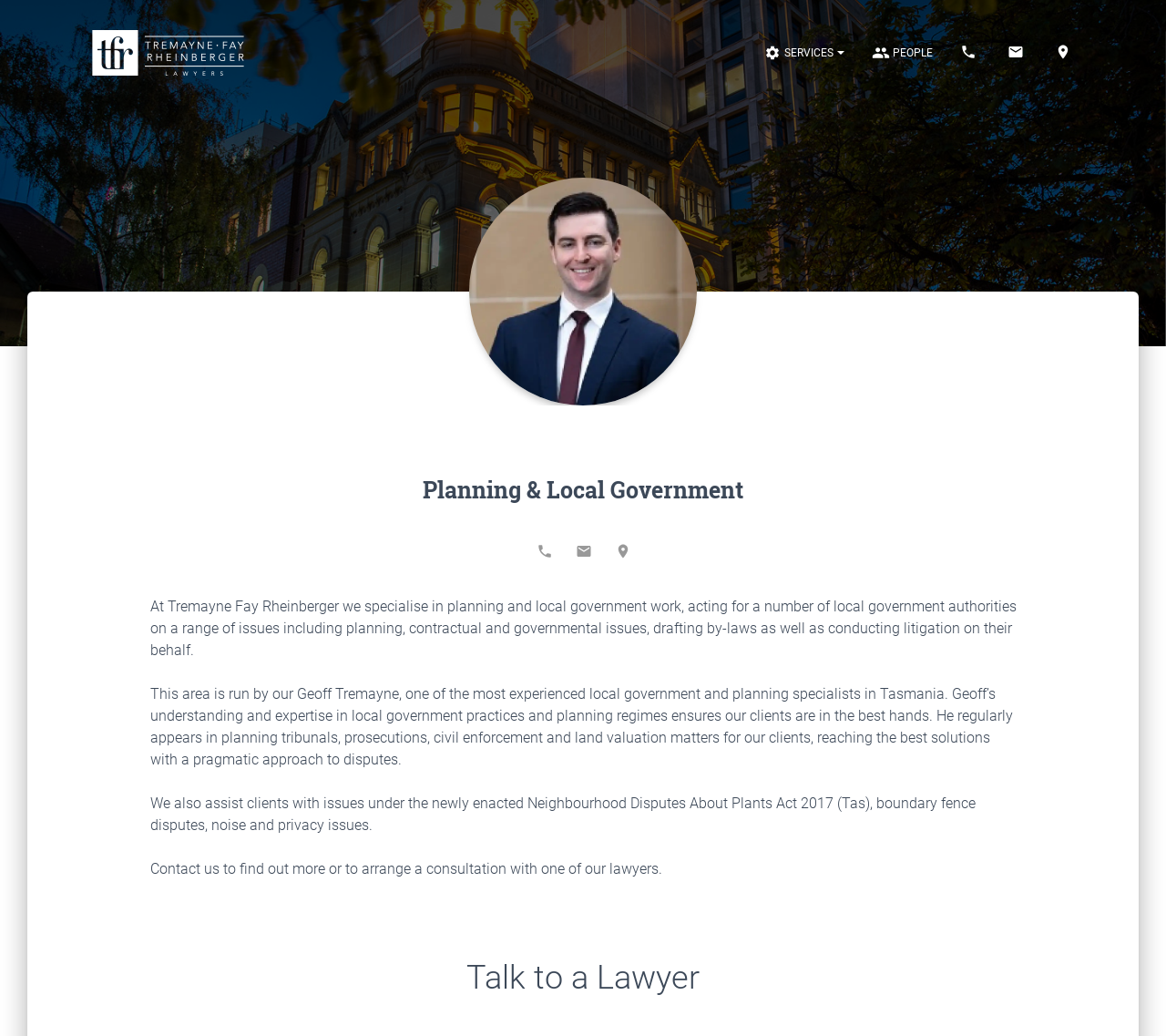Pinpoint the bounding box coordinates of the clickable element needed to complete the instruction: "Go to PEOPLE page". The coordinates should be provided as four float numbers between 0 and 1: [left, top, right, bottom].

[0.736, 0.029, 0.812, 0.073]